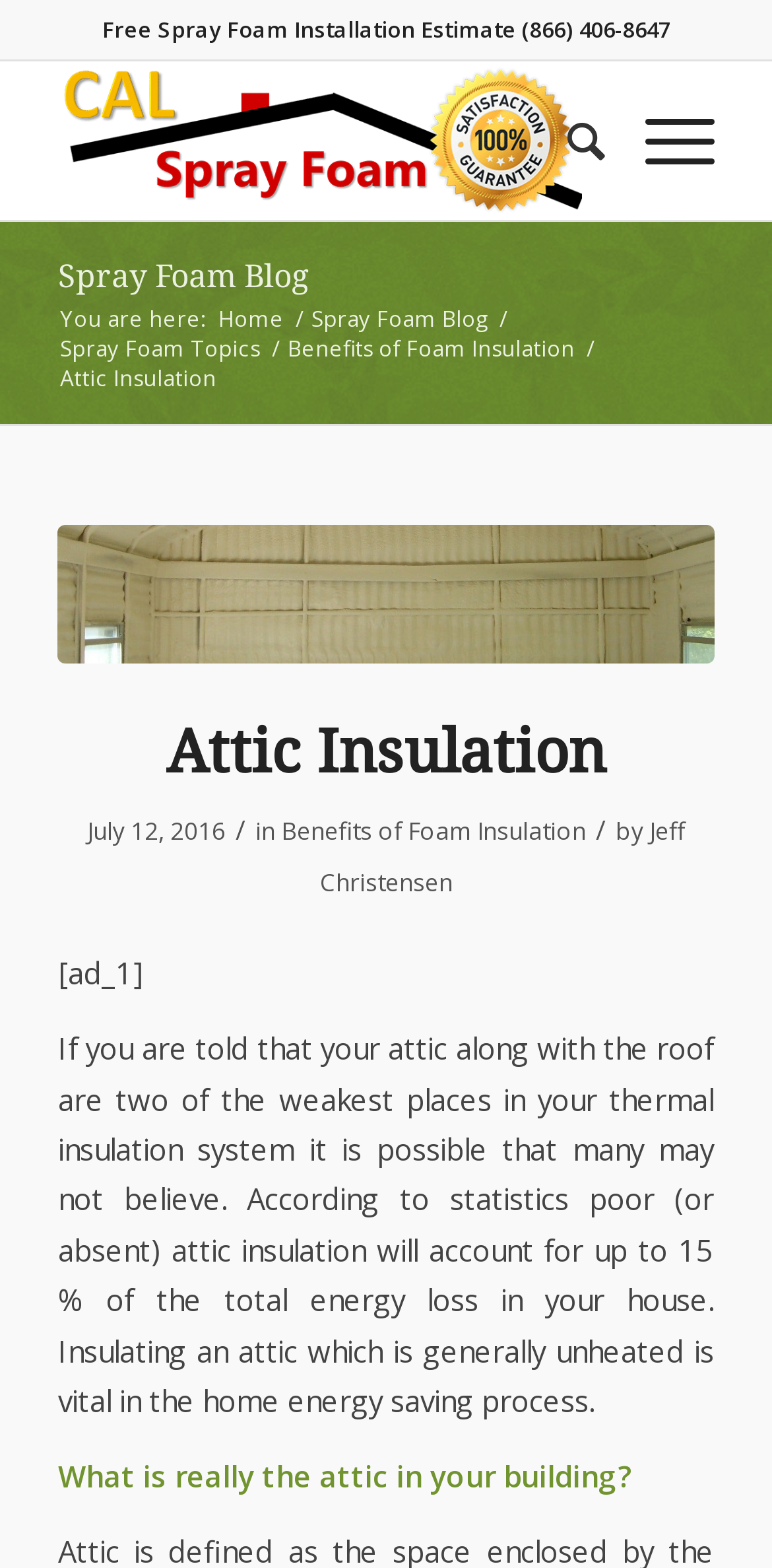Provide the bounding box coordinates for the area that should be clicked to complete the instruction: "Read the spray foam blog".

[0.075, 0.164, 0.401, 0.188]